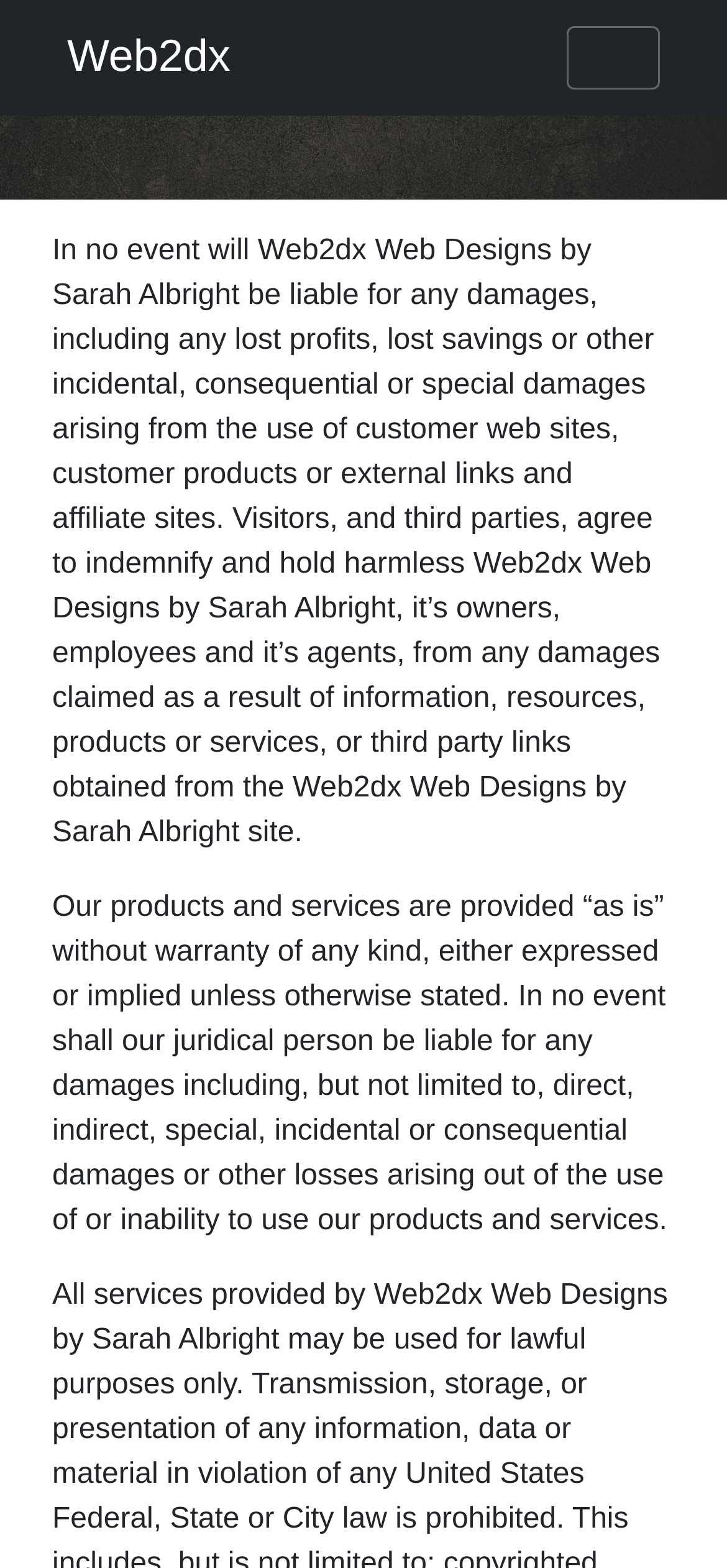Determine the bounding box coordinates for the UI element matching this description: "parent_node: Web2dx aria-label="Toggle navigation"".

[0.779, 0.017, 0.908, 0.057]